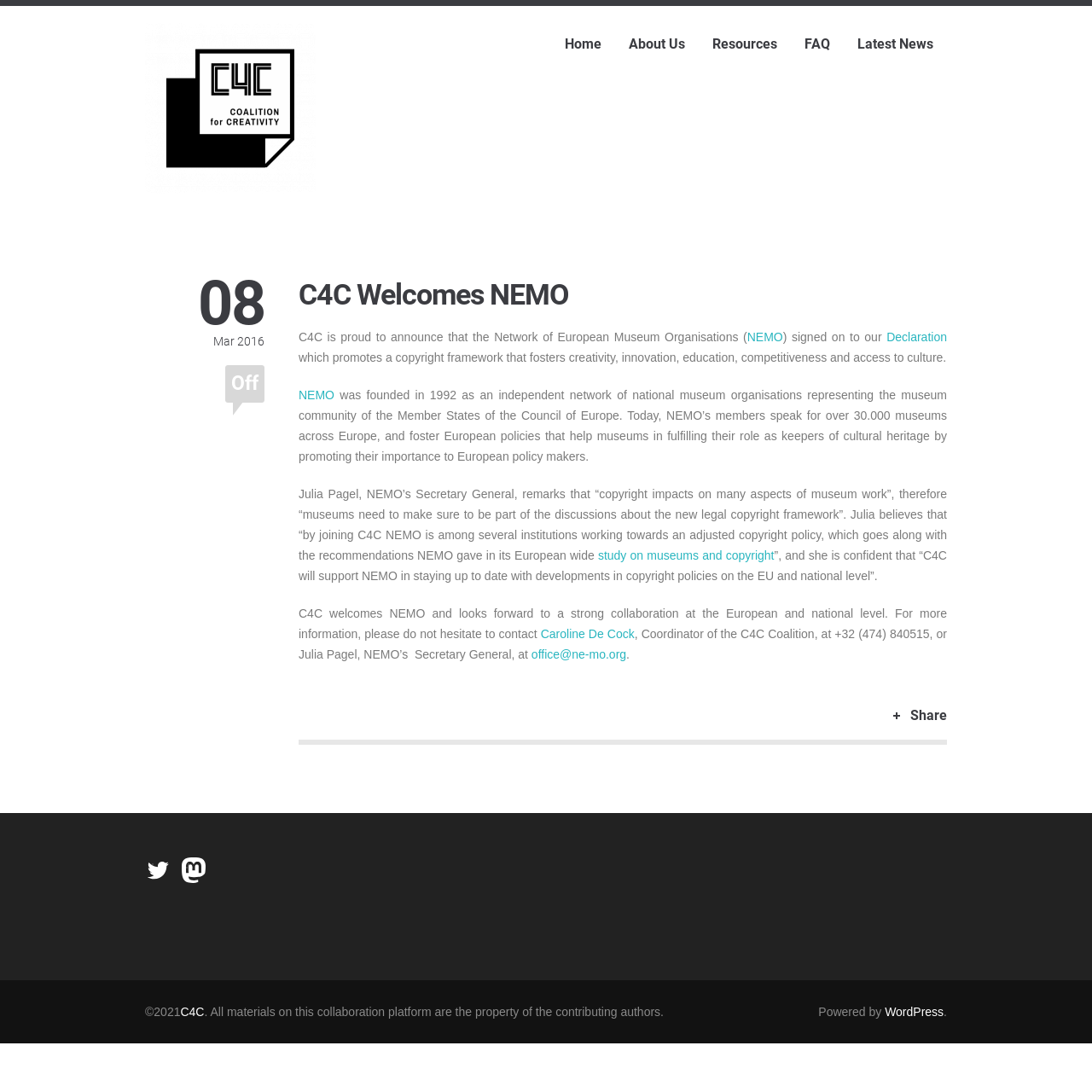What is the role of NEMO?
Based on the image content, provide your answer in one word or a short phrase.

Keepers of cultural heritage